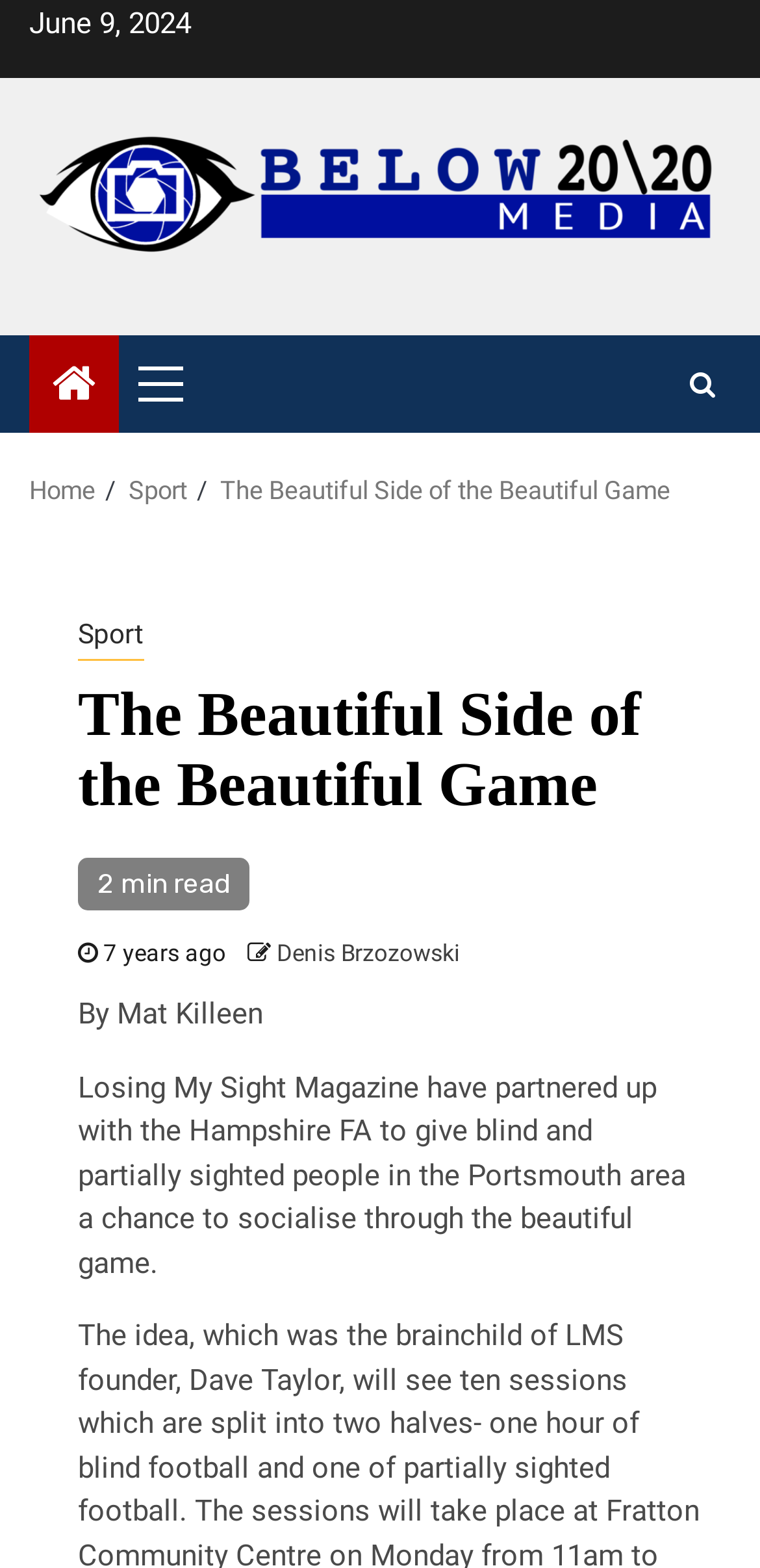Provide the bounding box for the UI element matching this description: "alt="Below 2020 Media"".

[0.038, 0.113, 0.962, 0.136]